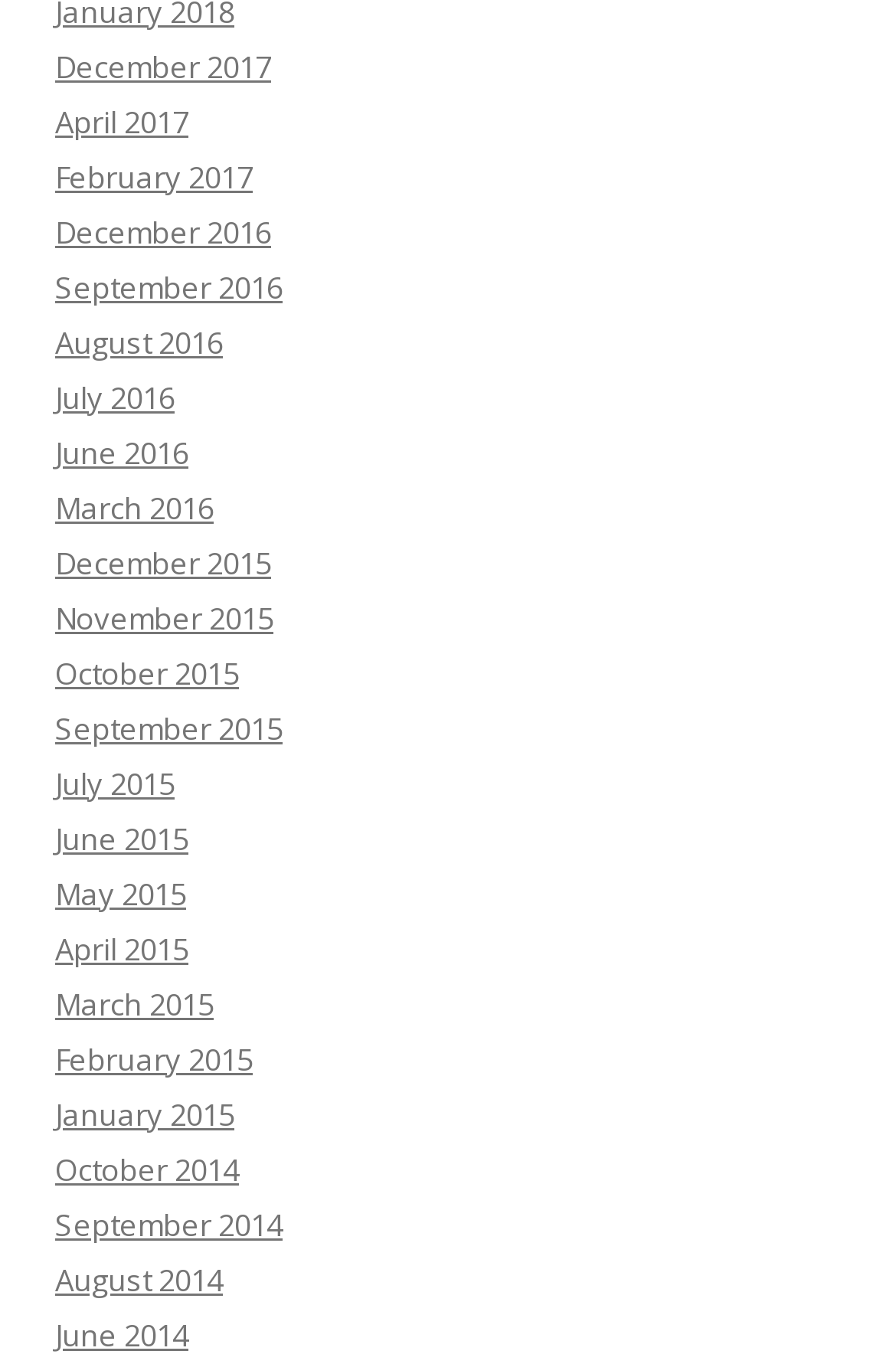Are the links in the archive section organized in chronological order?
Refer to the image and provide a thorough answer to the question.

By examining the links and their corresponding dates, I found that the links in the archive section are organized in chronological order, with the most recent month at the top and the earliest month at the bottom.